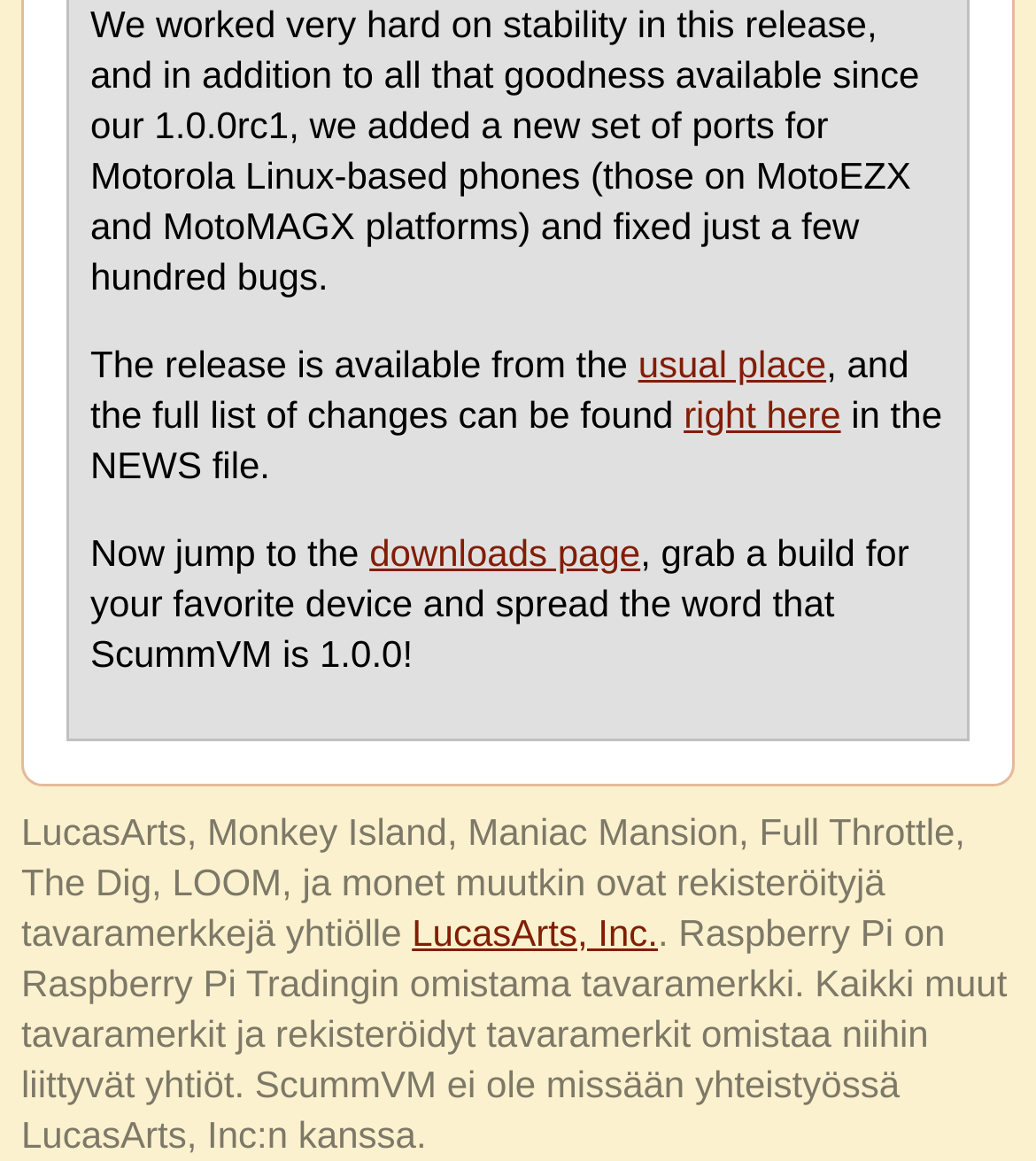Identify the bounding box coordinates for the UI element mentioned here: "@hey_sheri". Provide the coordinates as four float values between 0 and 1, i.e., [left, top, right, bottom].

None